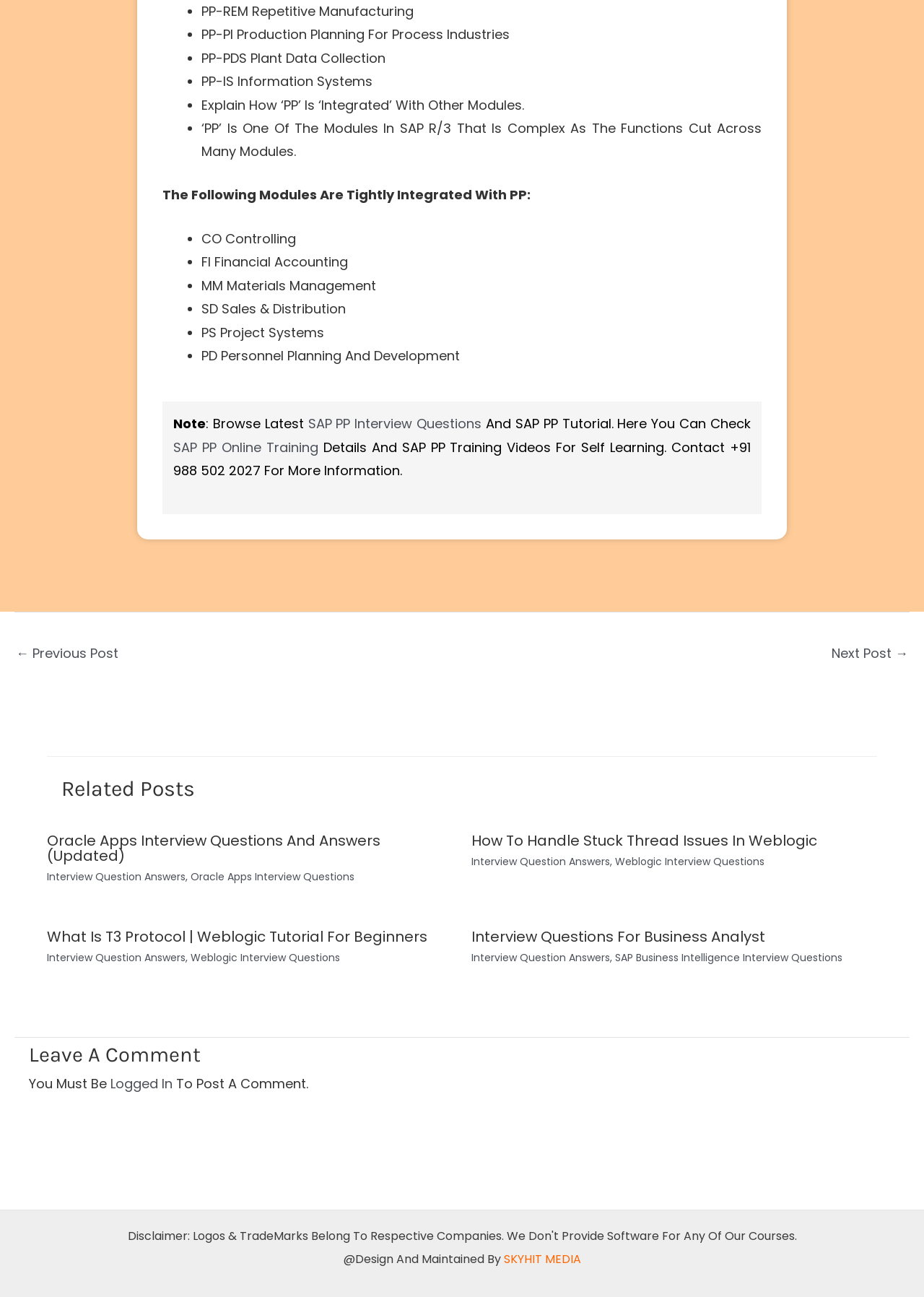Please find and report the bounding box coordinates of the element to click in order to perform the following action: "Read 'Related Posts'". The coordinates should be expressed as four float numbers between 0 and 1, in the format [left, top, right, bottom].

[0.066, 0.595, 0.934, 0.622]